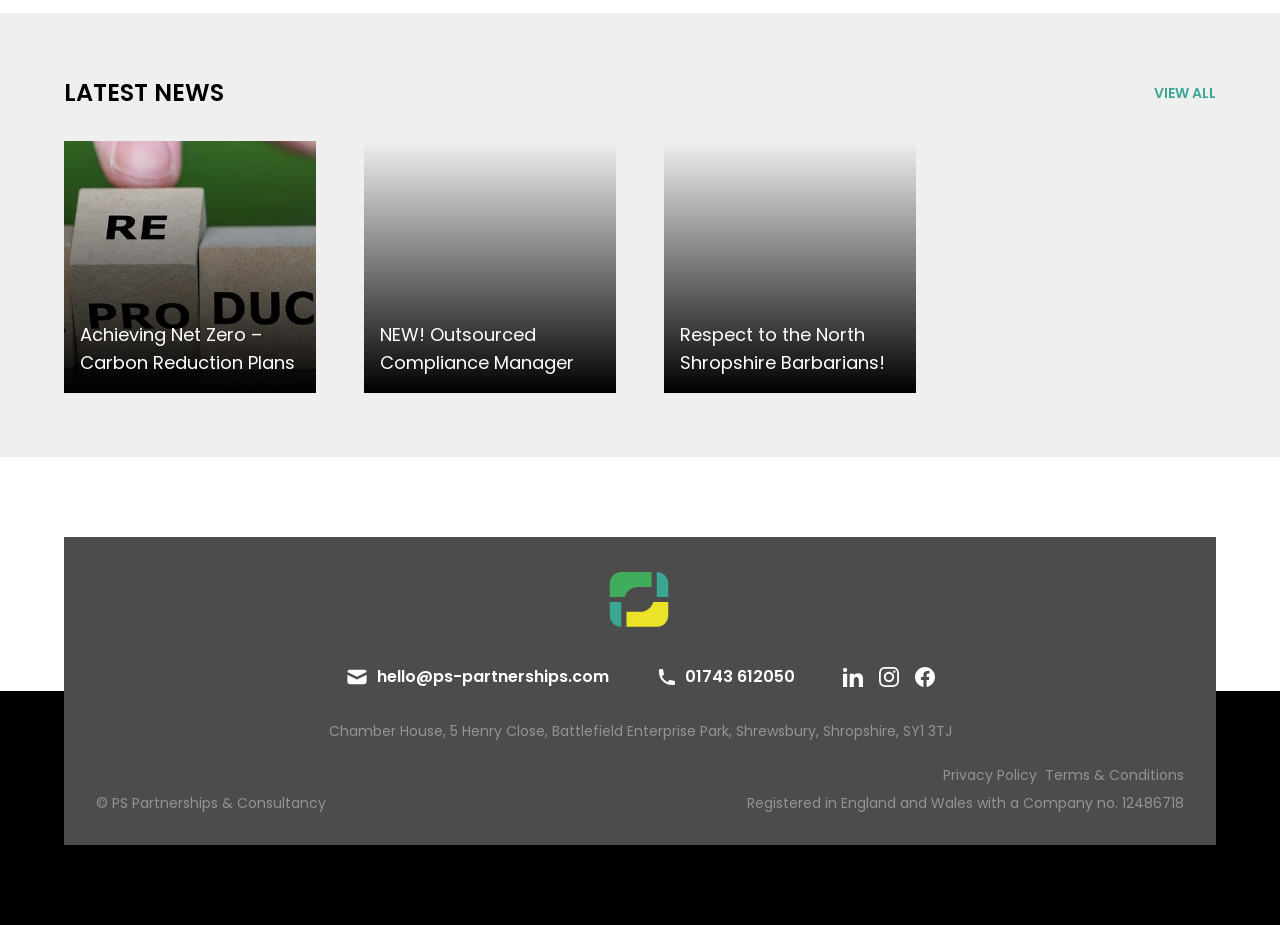Locate the bounding box of the UI element based on this description: "01743 612050". Provide four float numbers between 0 and 1 as [left, top, right, bottom].

[0.513, 0.719, 0.621, 0.745]